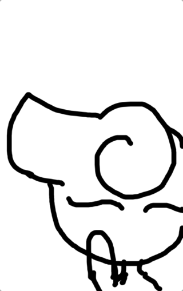What is the character's posture like?
Provide a well-explained and detailed answer to the question.

The caption states that the character 'appears to have a playful posture', suggesting that the character is depicted in a lively and carefree manner.